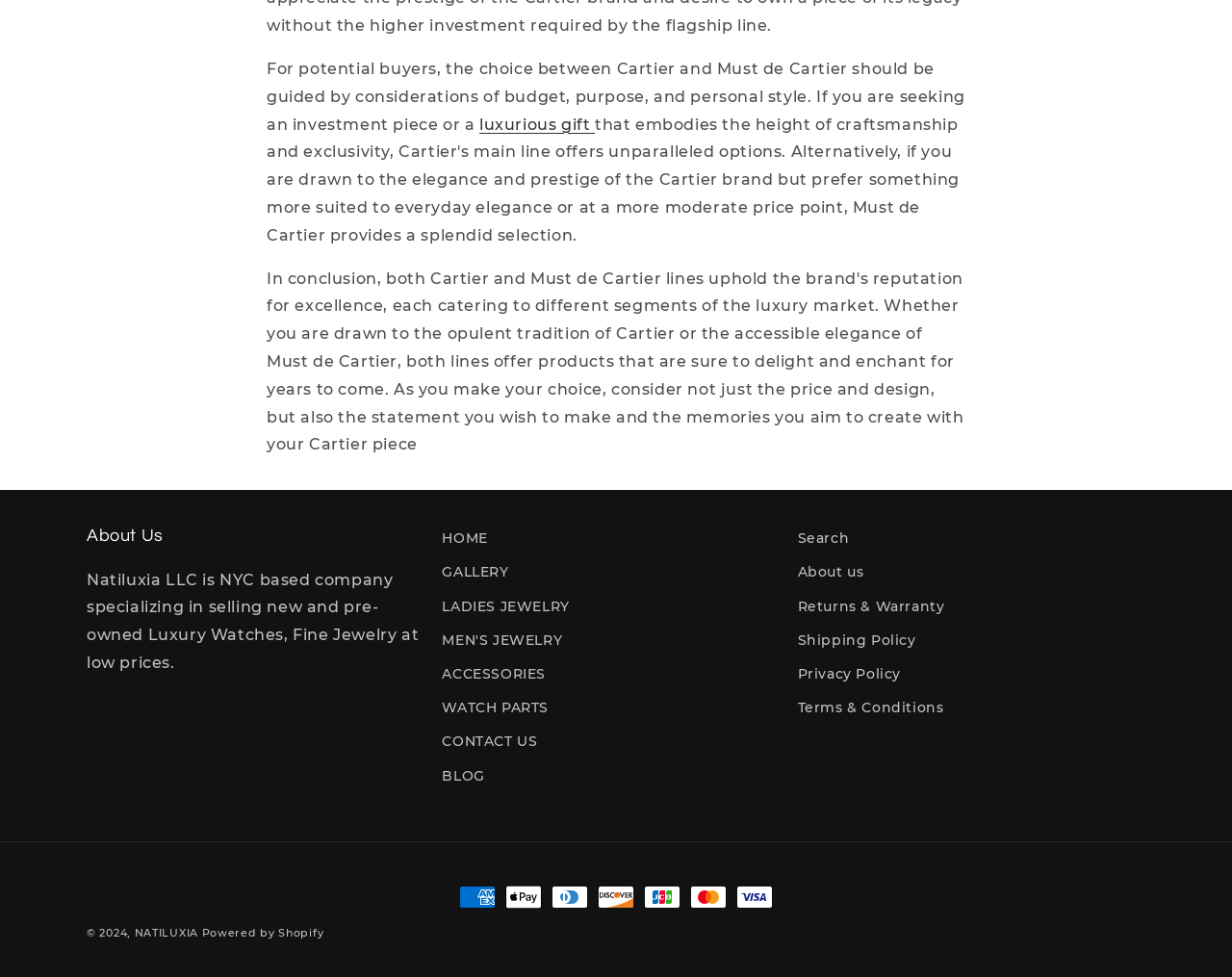Identify the bounding box coordinates of the part that should be clicked to carry out this instruction: "Contact the company".

[0.359, 0.742, 0.436, 0.777]